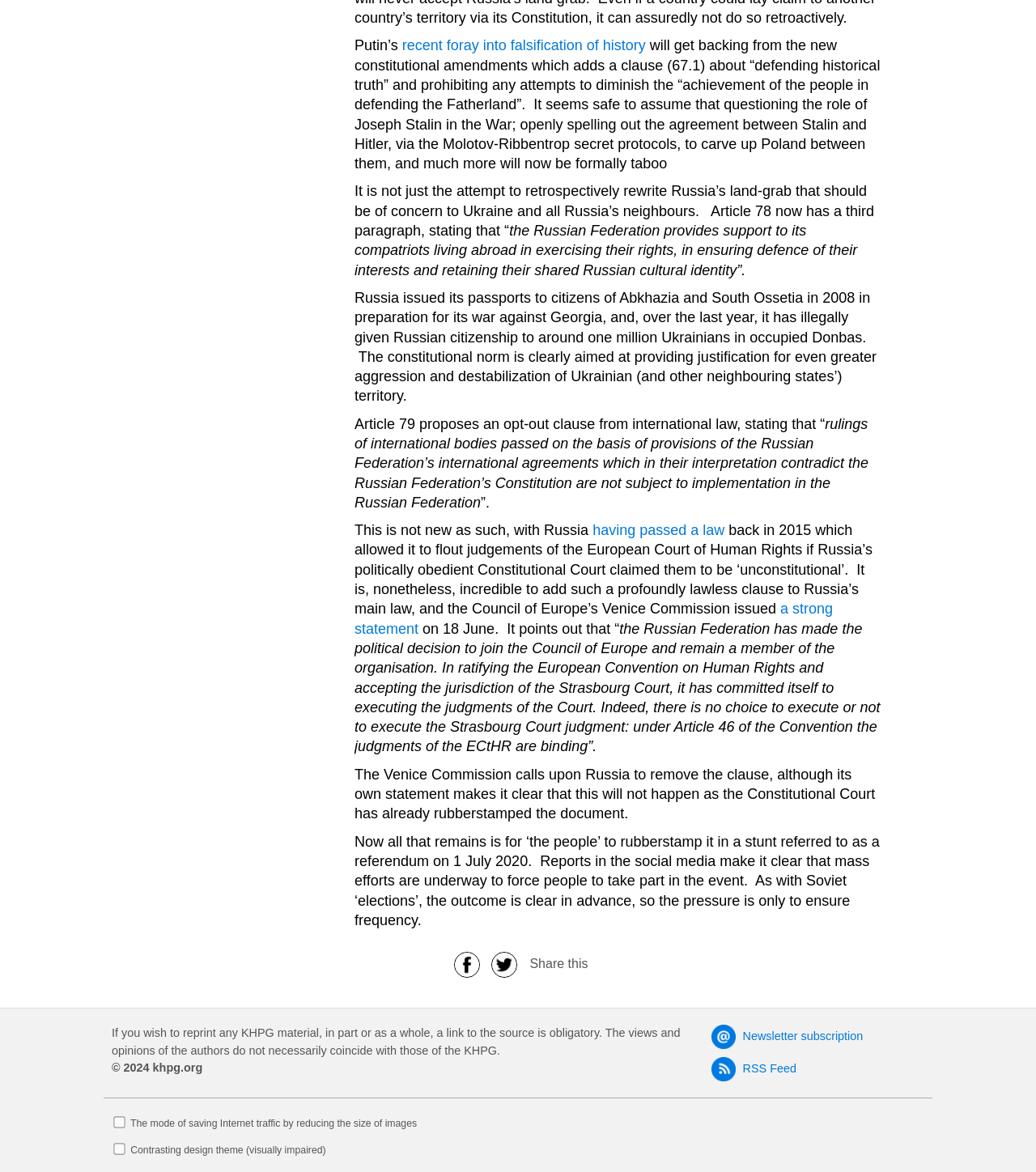Find the bounding box of the UI element described as follows: "Newsletter subscription".

[0.686, 0.874, 0.884, 0.895]